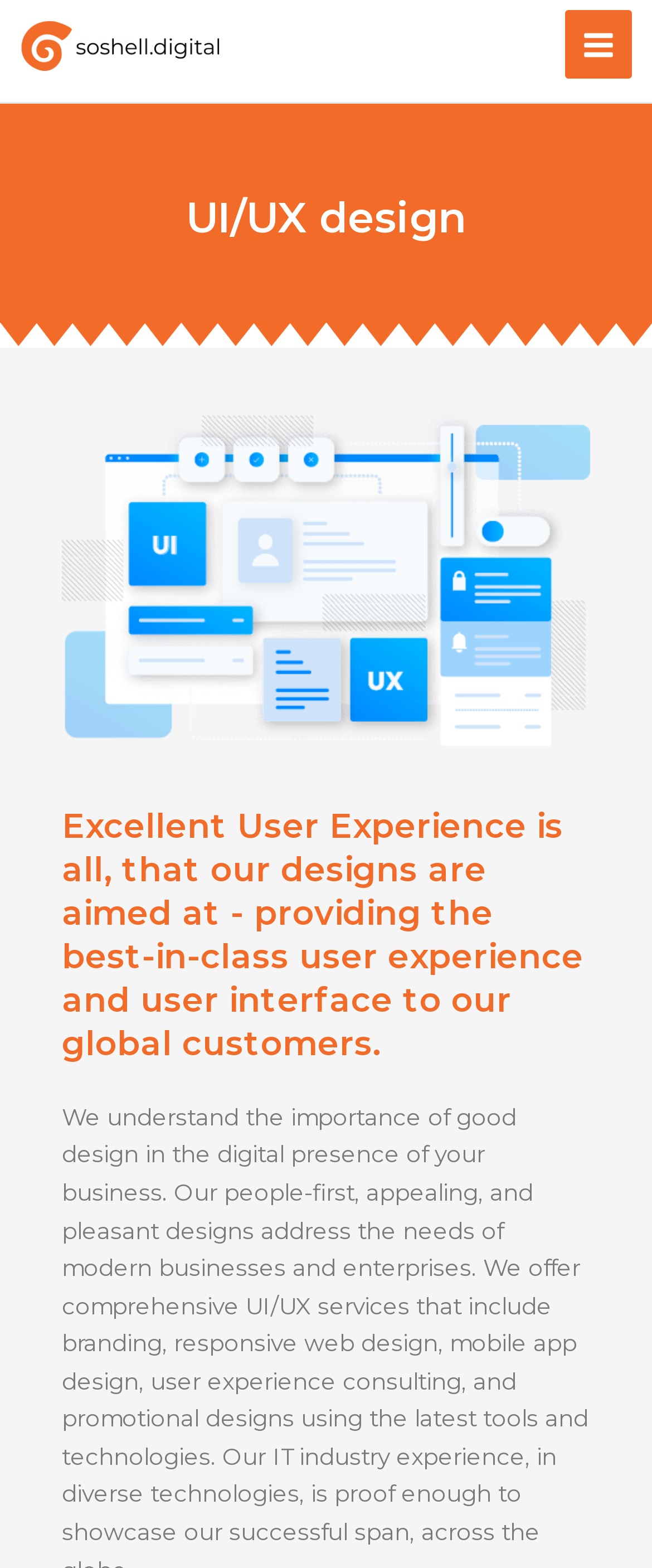Give an in-depth explanation of the webpage layout and content.

The webpage appears to be a UI/UX design company's website, with a focus on providing excellent user experiences. At the top left corner, there is a multi-logo image of Soshell, which is a clickable link. 

On the opposite side, at the top right corner, there is a main menu button. When expanded, it reveals a section with a heading that reads "UI/UX design". Below this heading, there is a large image related to UI-UX design, taking up most of the width of the page. 

Underneath the image, there is a paragraph heading that summarizes the company's goal, stating that their designs aim to provide the best-in-class user experience and user interface to their global customers.